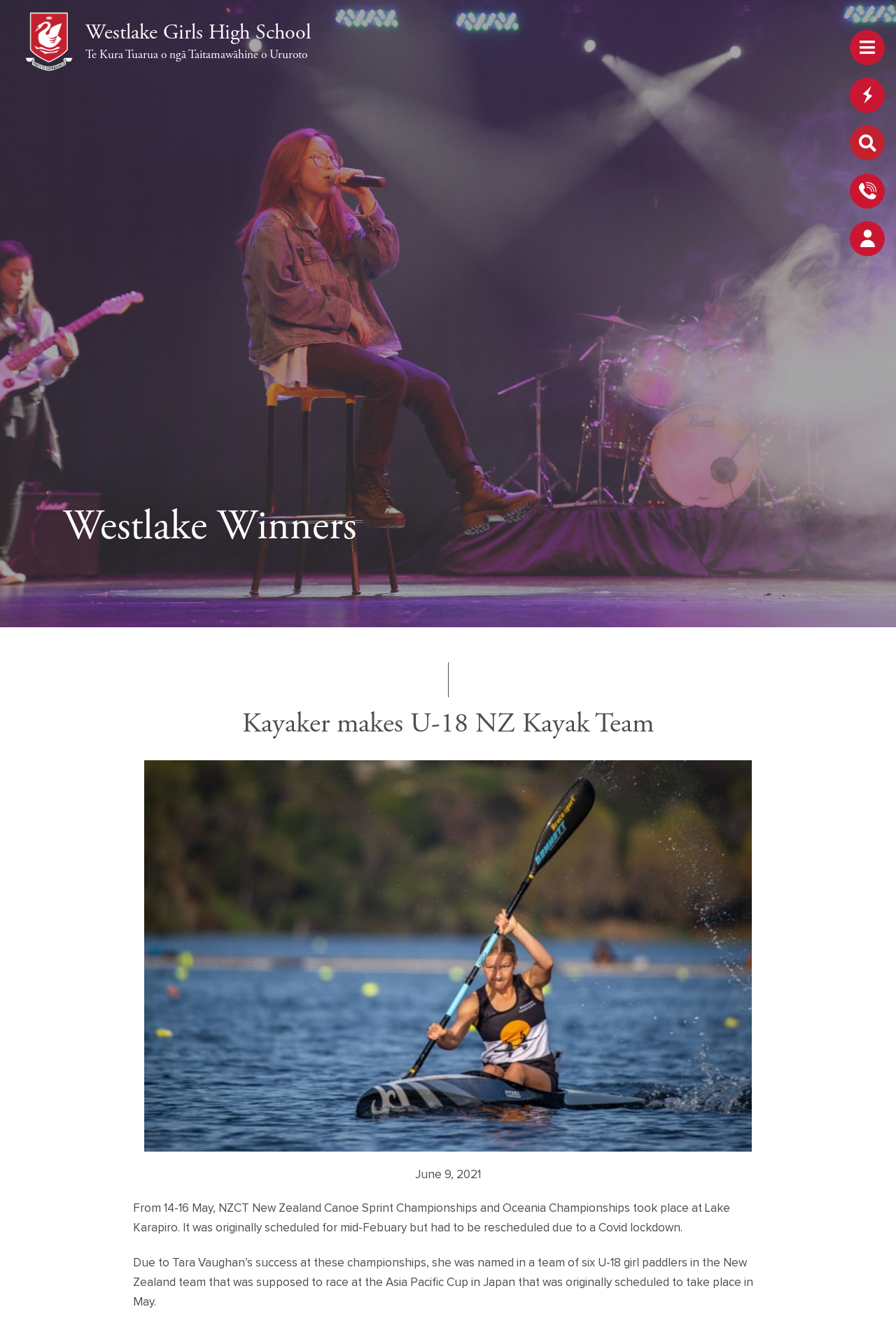Provide a thorough and detailed response to the question by examining the image: 
What was the original schedule for the championships?

I found the answer by reading the static text on the webpage. The text mentions that the championships were originally scheduled for mid-February but had to be rescheduled due to a Covid lockdown.